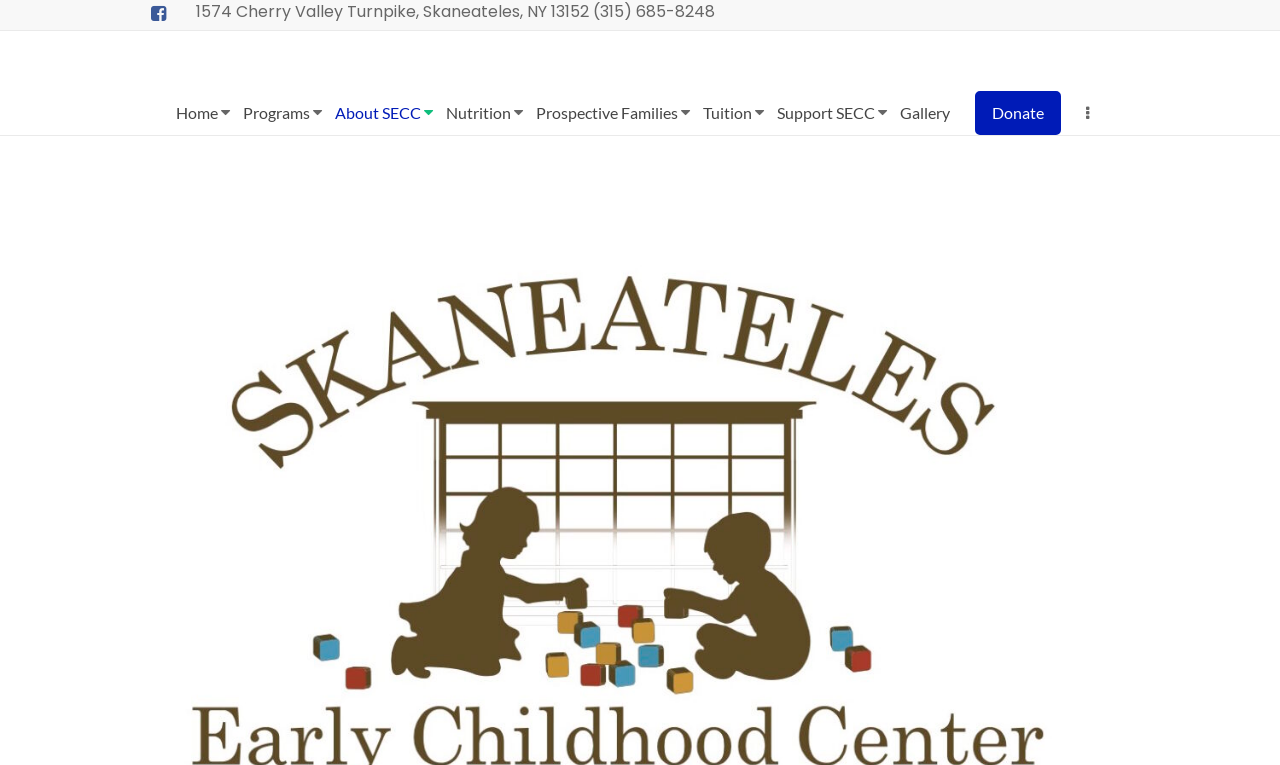Determine the coordinates of the bounding box for the clickable area needed to execute this instruction: "go to home page".

[0.138, 0.128, 0.17, 0.167]